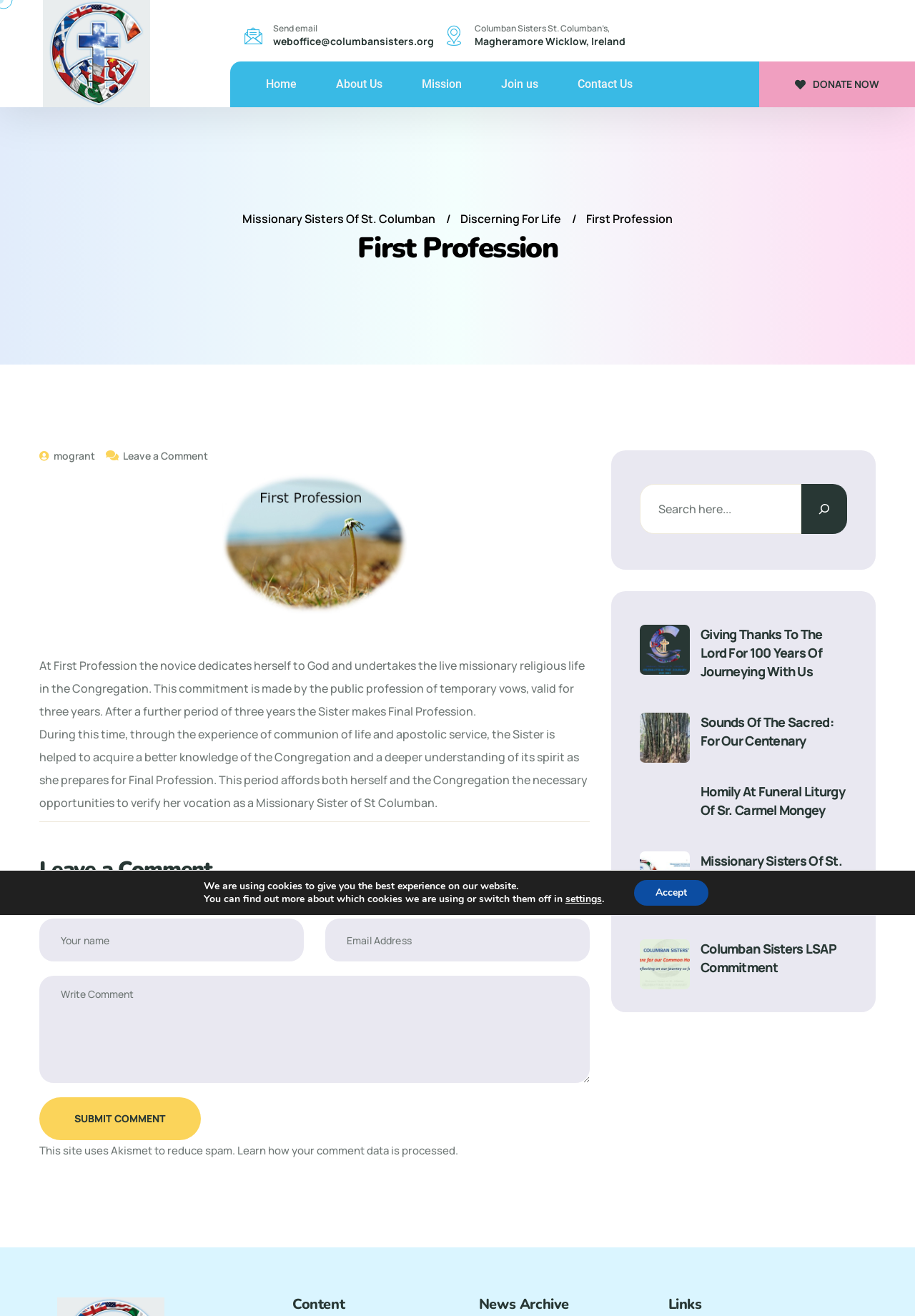Locate the bounding box coordinates of the clickable region to complete the following instruction: "Search for something."

[0.699, 0.368, 0.876, 0.406]